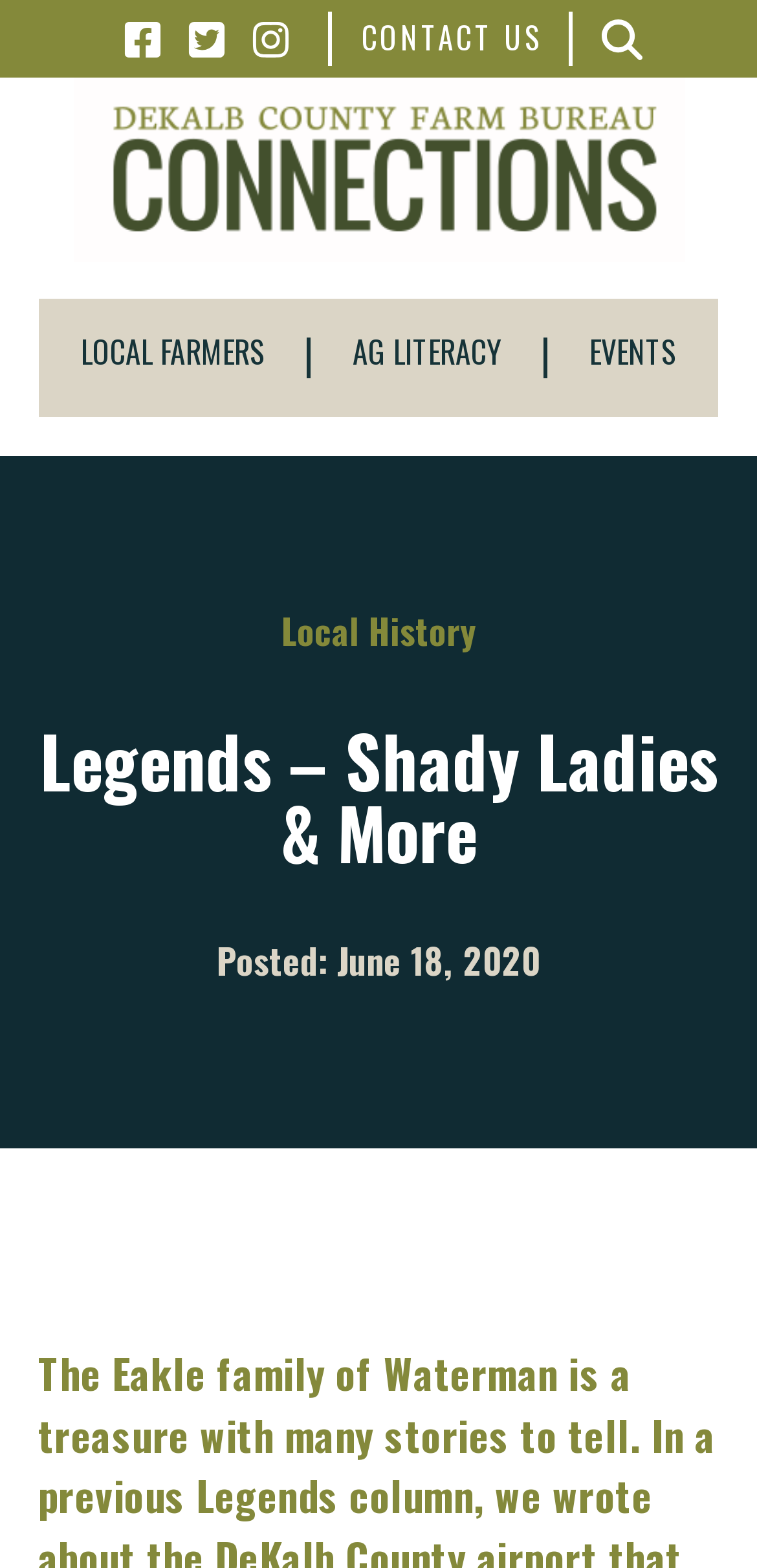Locate the primary heading on the webpage and return its text.

Legends – Shady Ladies & More